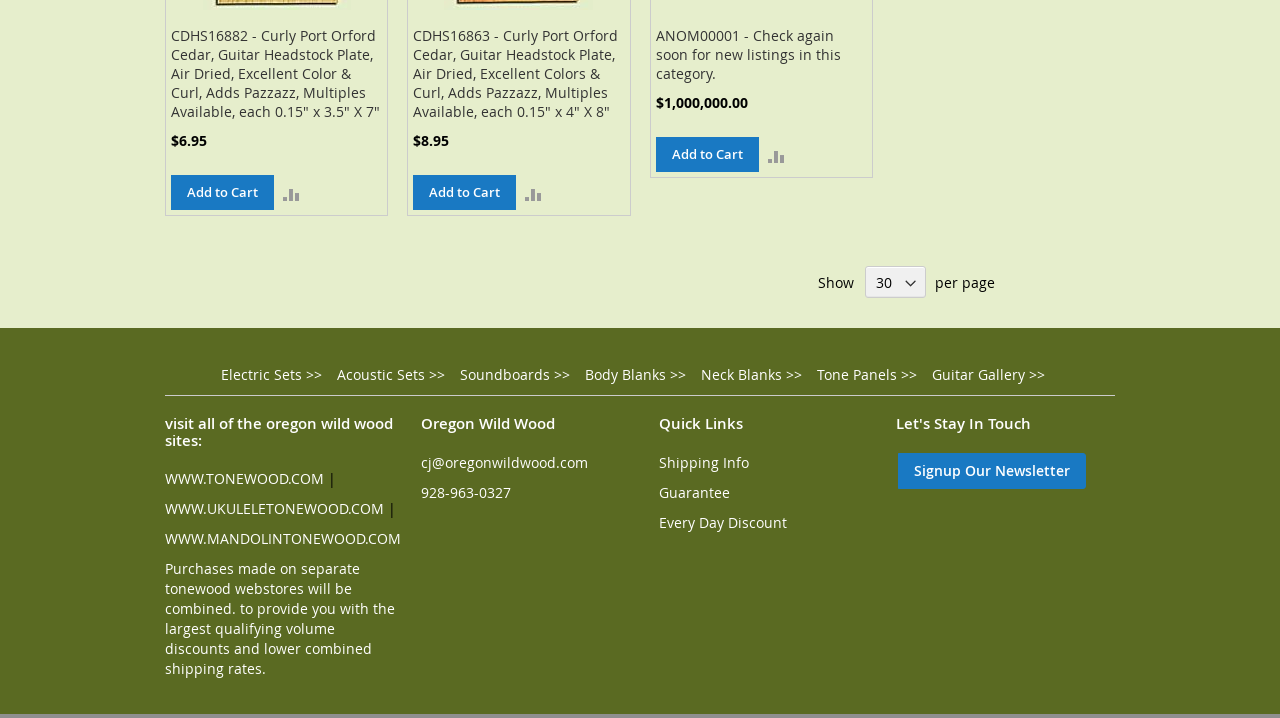Identify the bounding box coordinates of the area that should be clicked in order to complete the given instruction: "Select per page". The bounding box coordinates should be four float numbers between 0 and 1, i.e., [left, top, right, bottom].

[0.676, 0.371, 0.723, 0.416]